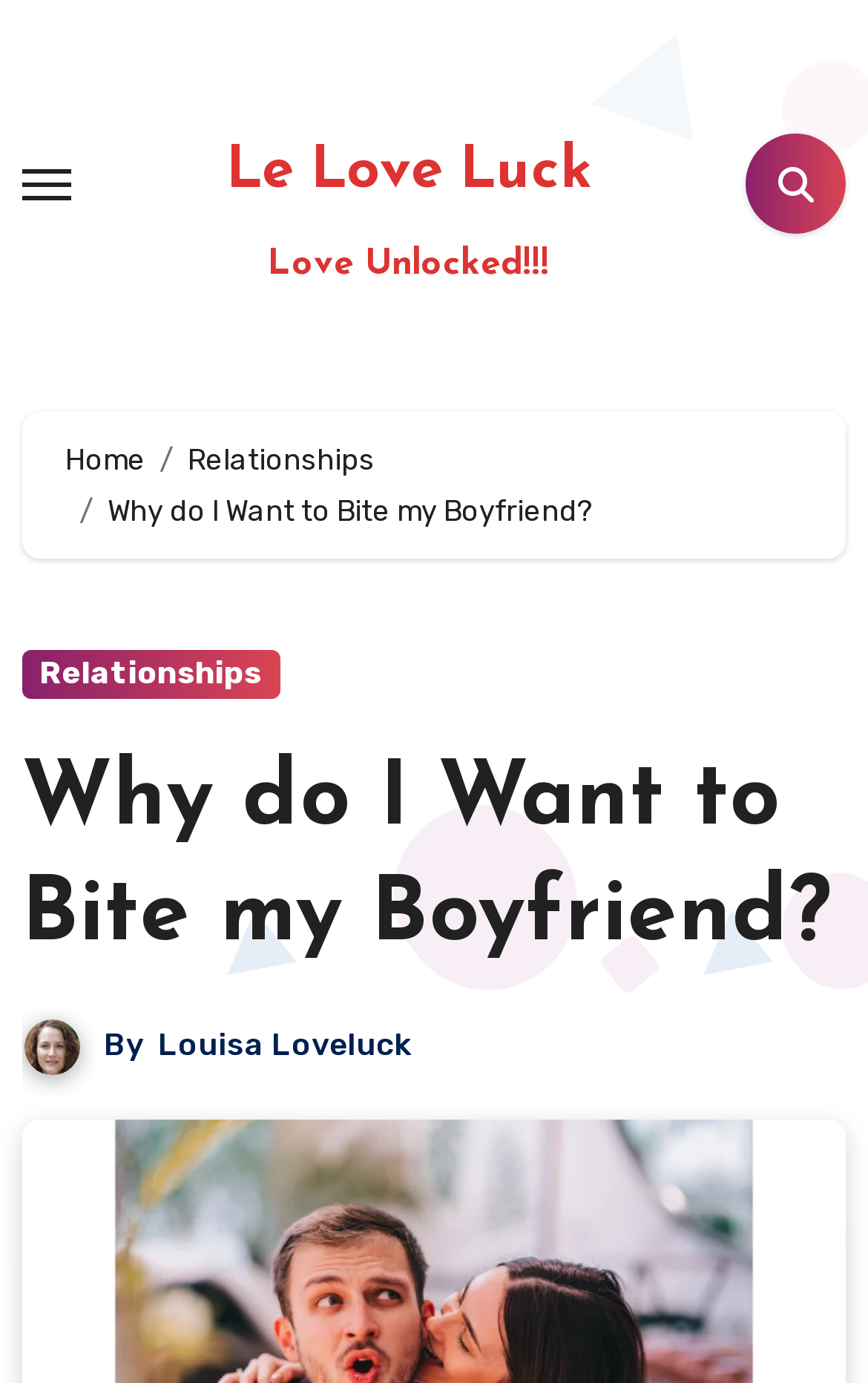Is there a navigation menu on the page?
Can you provide an in-depth and detailed response to the question?

There is a navigation menu on the page, which can be toggled by clicking the 'Toggle navigation' button. The menu contains links to other sections of the website, including 'Home' and 'Relationships'.